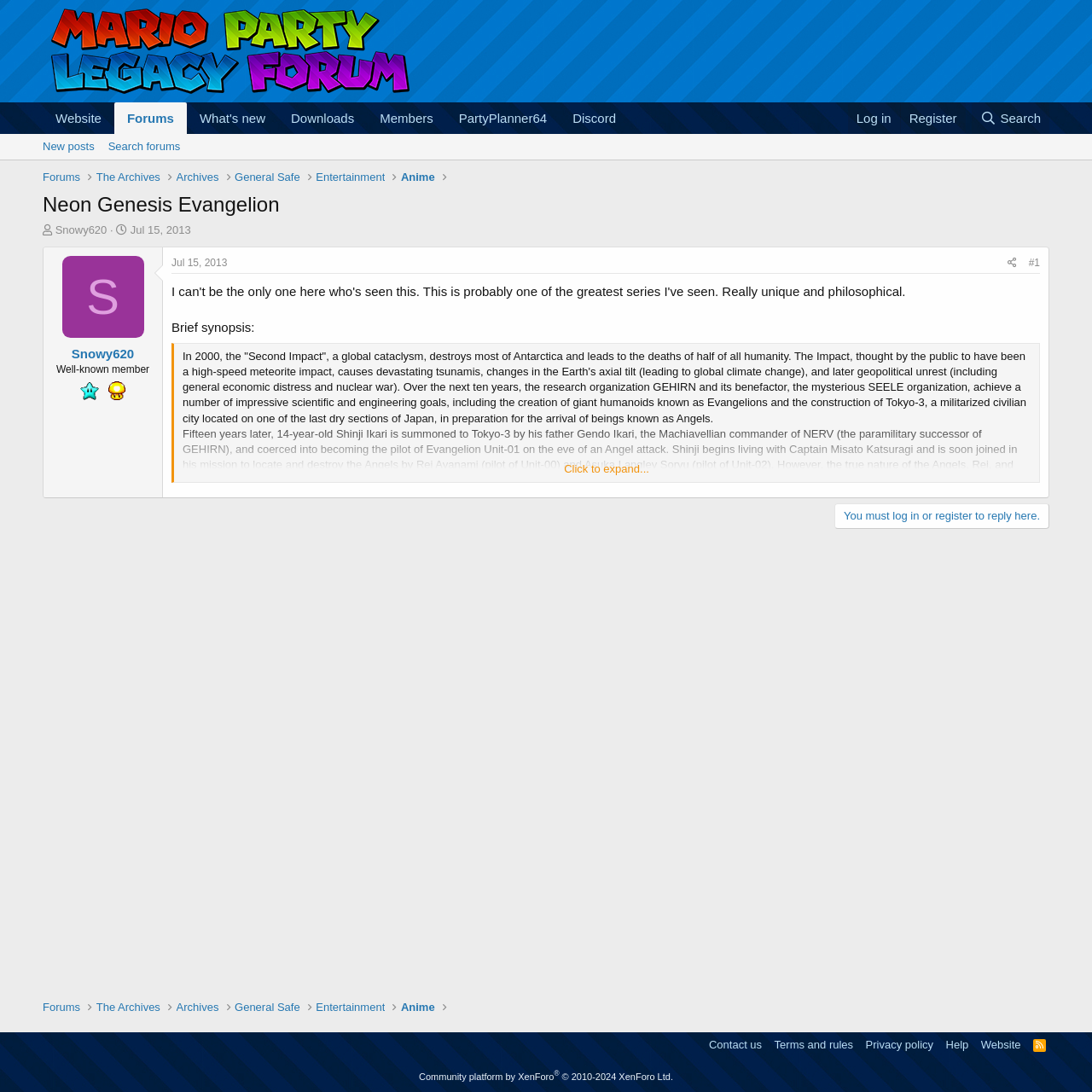Highlight the bounding box coordinates of the region I should click on to meet the following instruction: "Click on the 'Register' link".

[0.824, 0.094, 0.884, 0.123]